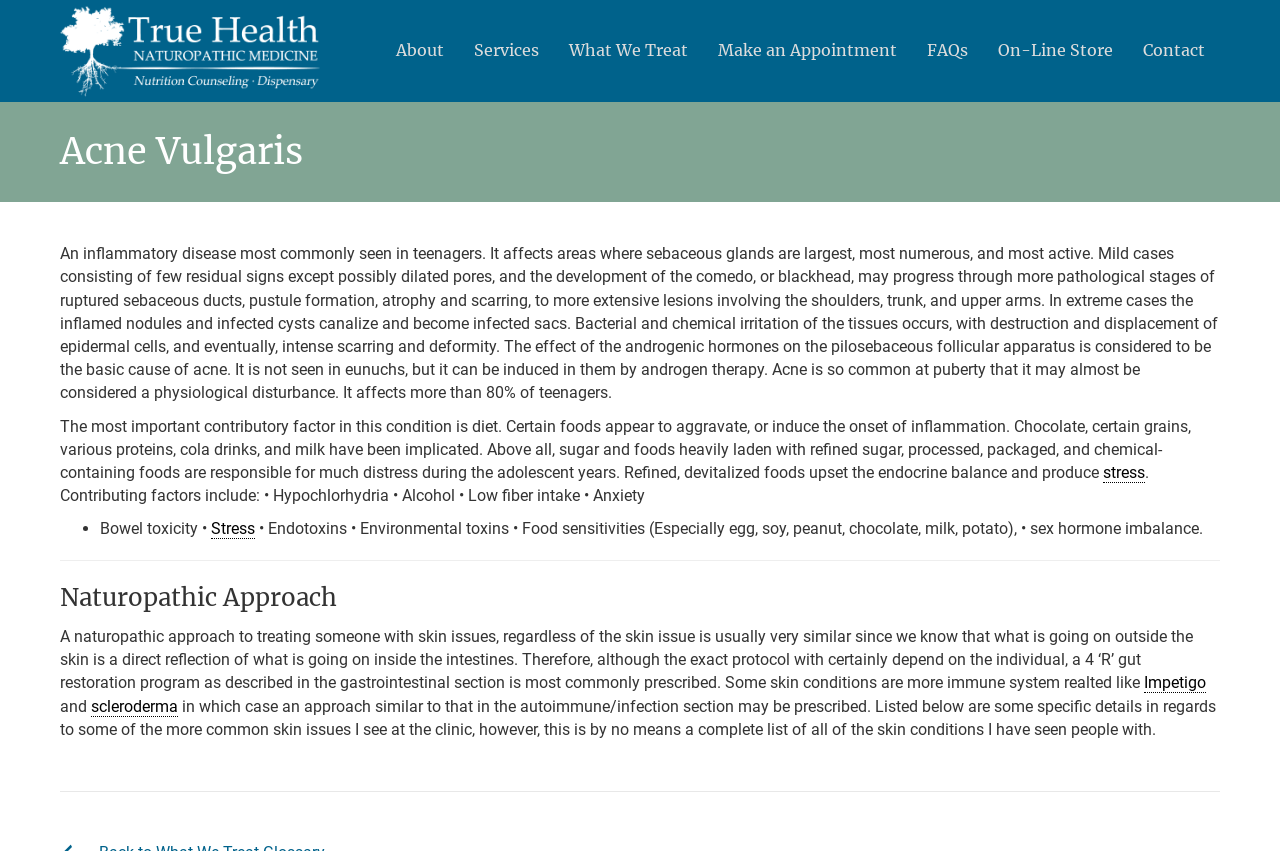What are the contributing factors to acne?
We need a detailed and meticulous answer to the question.

According to the webpage, the most important contributory factor to acne is diet, specifically foods like chocolate, certain grains, and refined sugar. Other contributing factors mentioned include stress, hypochlorhydria, alcohol, low fiber intake, anxiety, bowel toxicity, environmental toxins, food sensitivities, and sex hormone imbalance.